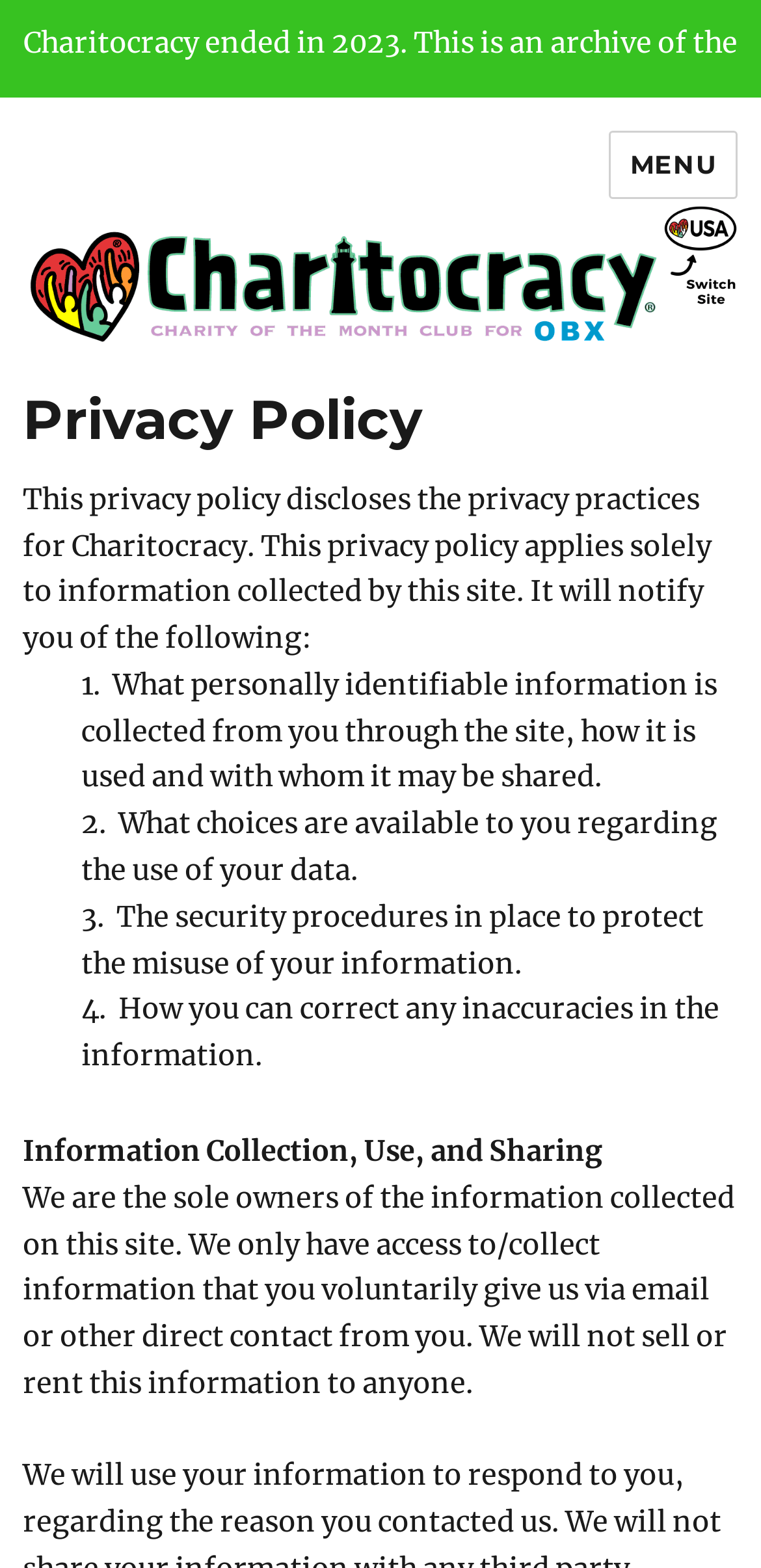Provide a one-word or short-phrase response to the question:
What is the relationship between Charitocracy OBX and Charitocracy USA?

They are related organizations